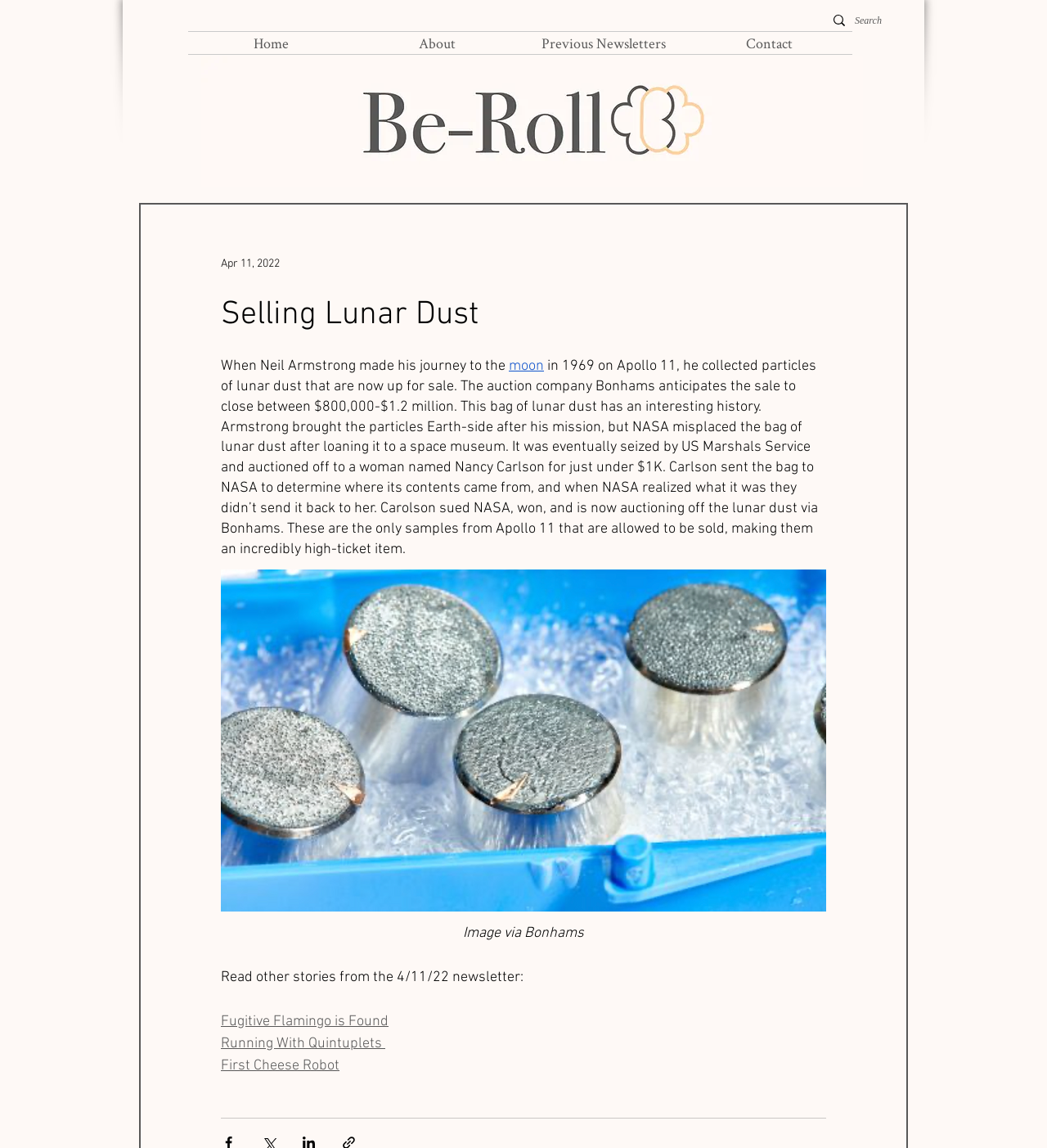Using the information in the image, could you please answer the following question in detail:
What is the date of the newsletter mentioned in the article?

The article mentions that the newsletter is from Apr 11, 2022, and provides links to other stories from the same newsletter.